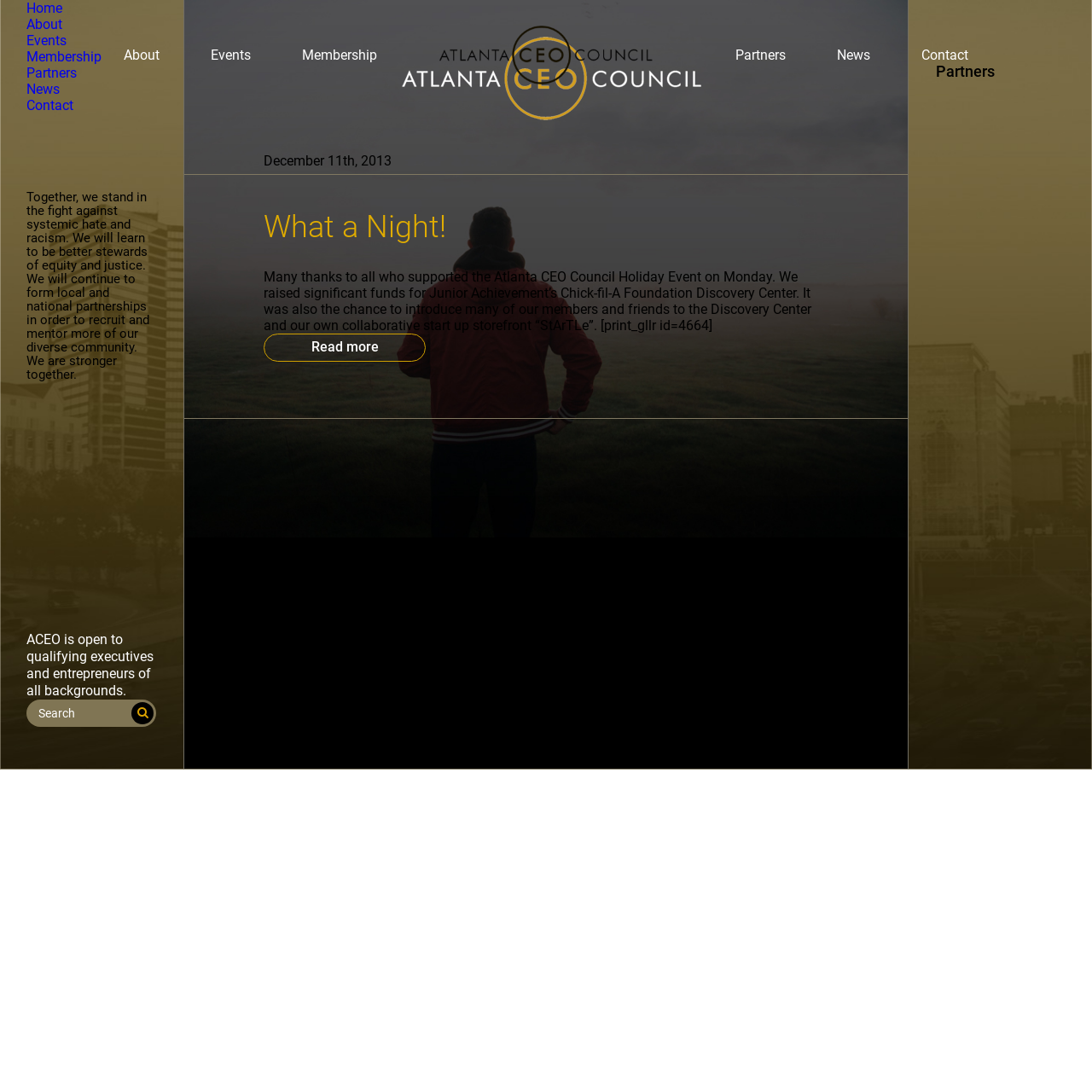Determine the bounding box coordinates for the area that needs to be clicked to fulfill this task: "Read more". The coordinates must be given as four float numbers between 0 and 1, i.e., [left, top, right, bottom].

[0.242, 0.305, 0.39, 0.331]